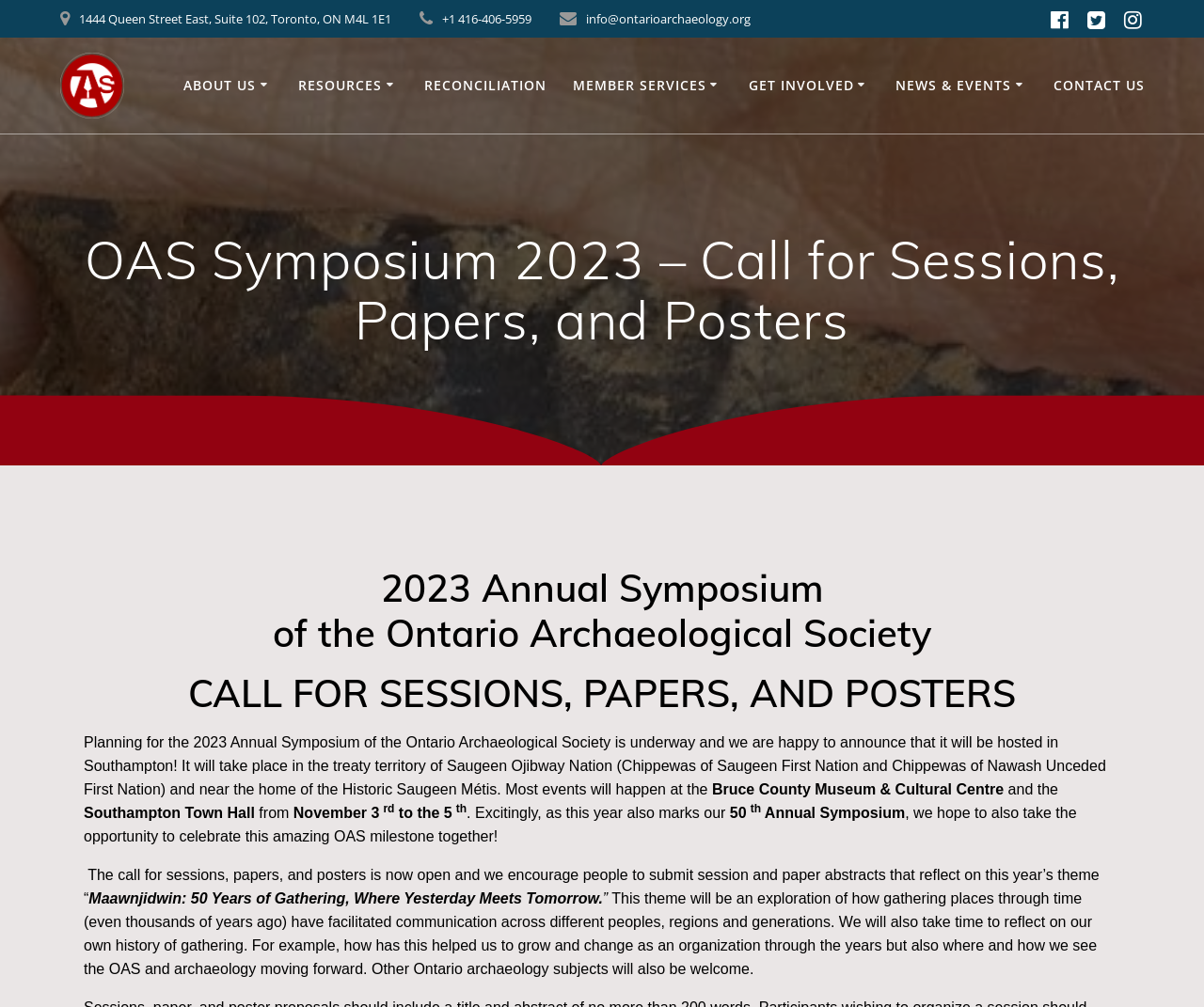Please answer the following question using a single word or phrase: 
Where will the 2023 Annual Symposium of the Ontario Archaeological Society take place?

Southampton